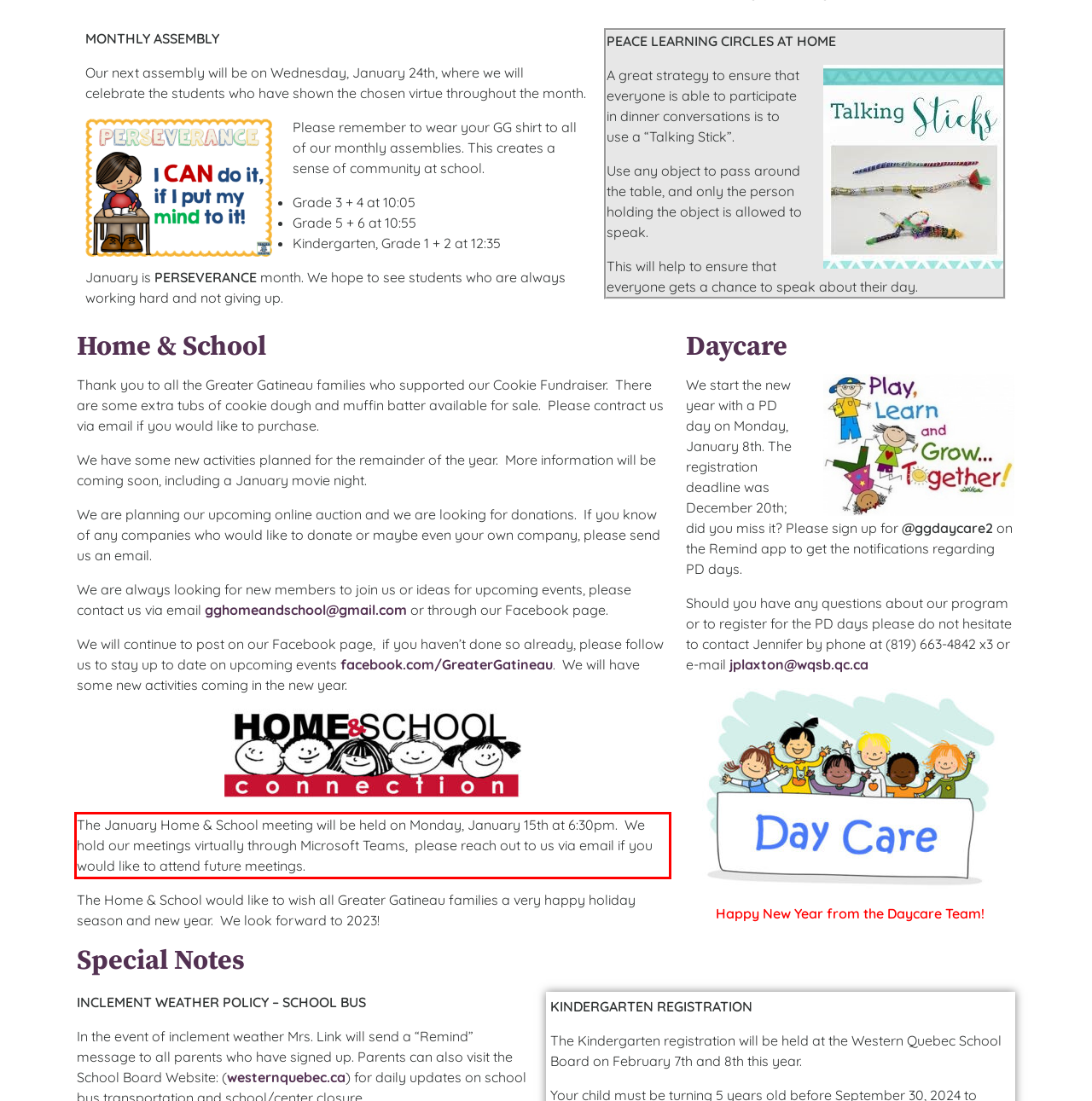You are provided with a webpage screenshot that includes a red rectangle bounding box. Extract the text content from within the bounding box using OCR.

The January Home & School meeting will be held on Monday, January 15th at 6:30pm. We hold our meetings virtually through Microsoft Teams, please reach out to us via email if you would like to attend future meetings.